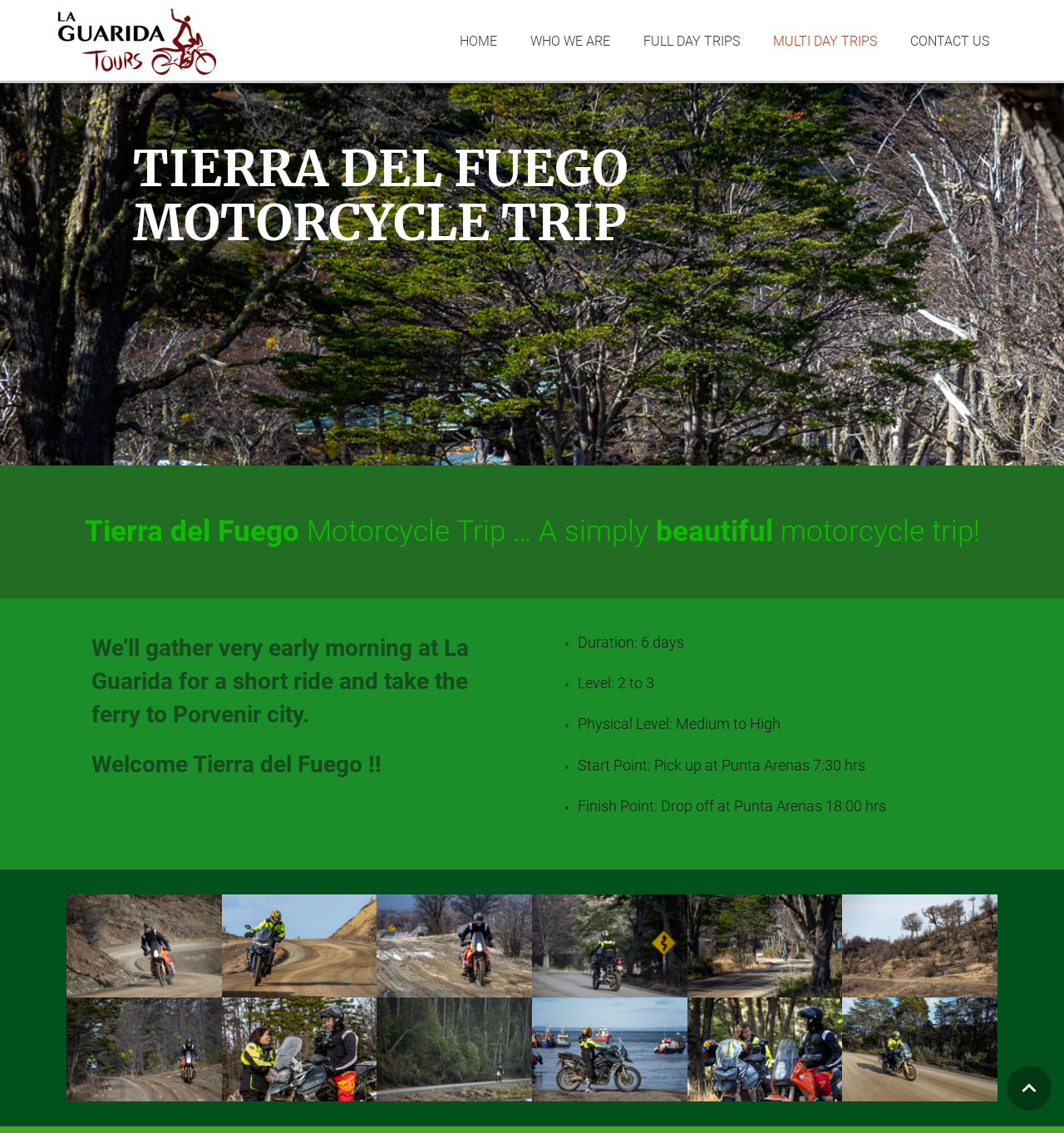Find the bounding box coordinates of the element I should click to carry out the following instruction: "Click on the 'Free Consultation' link".

None